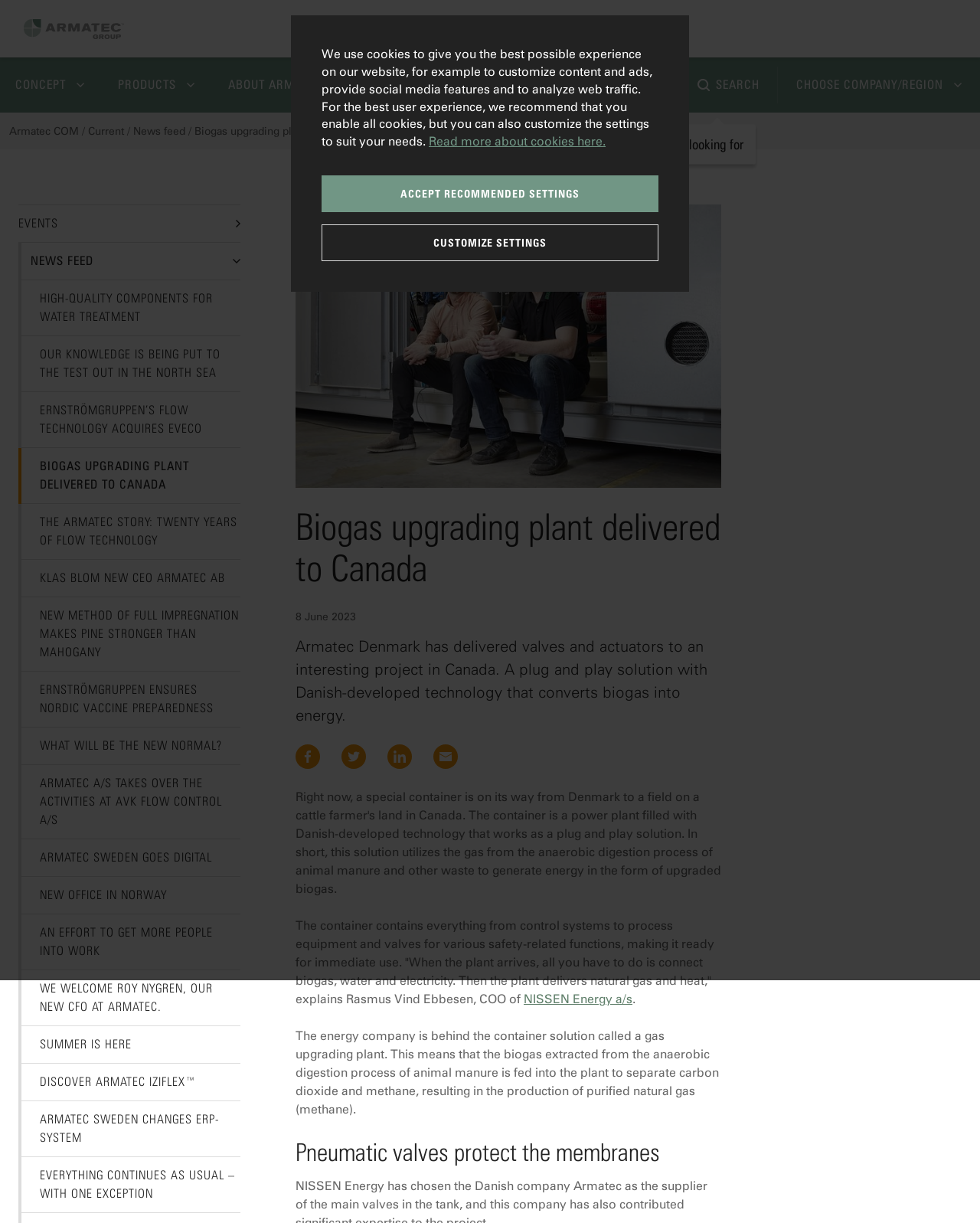Based on the image, give a detailed response to the question: When was the biogas upgrading plant delivered to Canada?

According to the webpage, the biogas upgrading plant was delivered to Canada on 8 June 2023, which is mentioned in the article about Armatec Denmark's project in Canada.